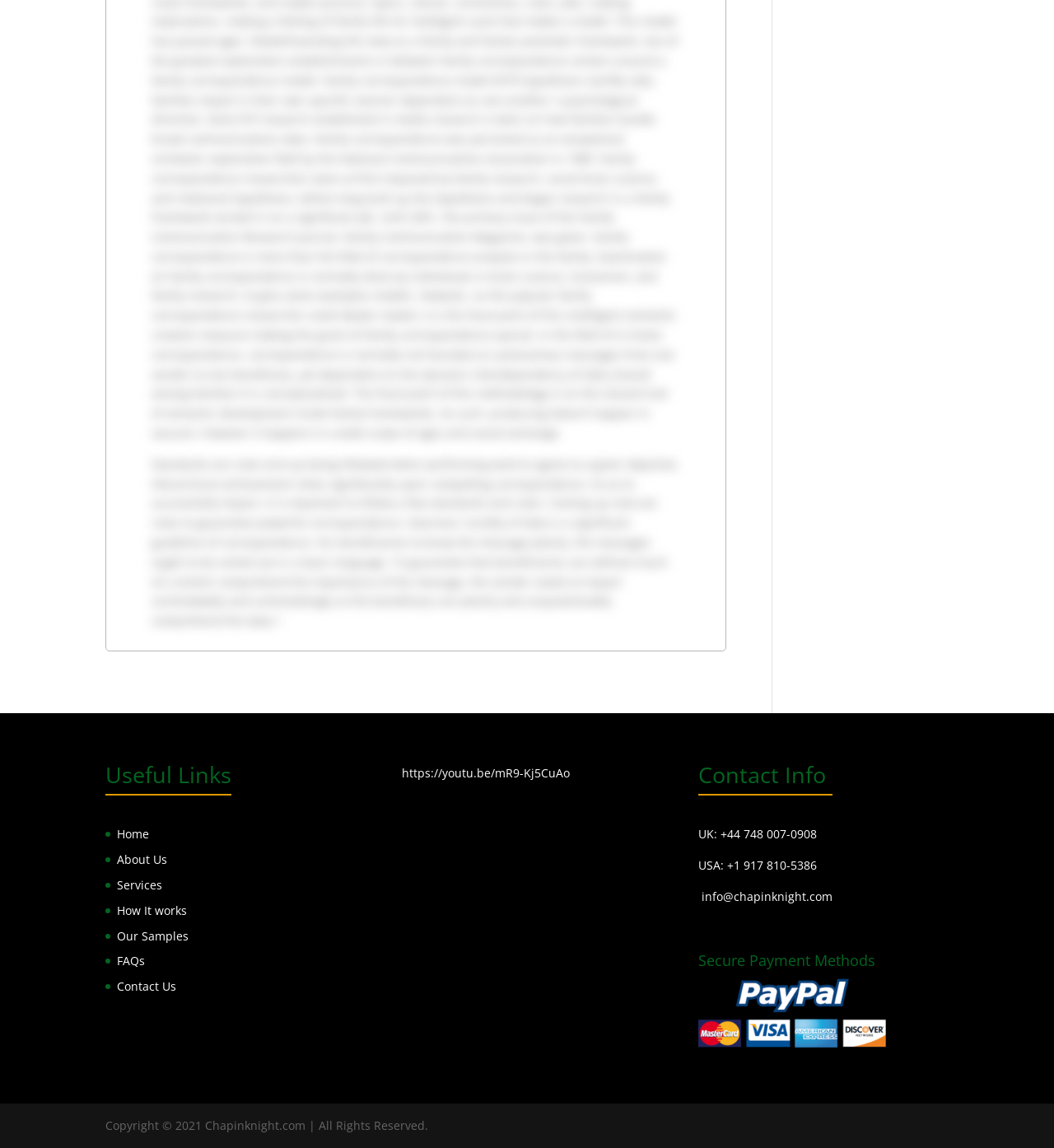Please identify the bounding box coordinates of the element that needs to be clicked to perform the following instruction: "Click on the 'Features' link".

None